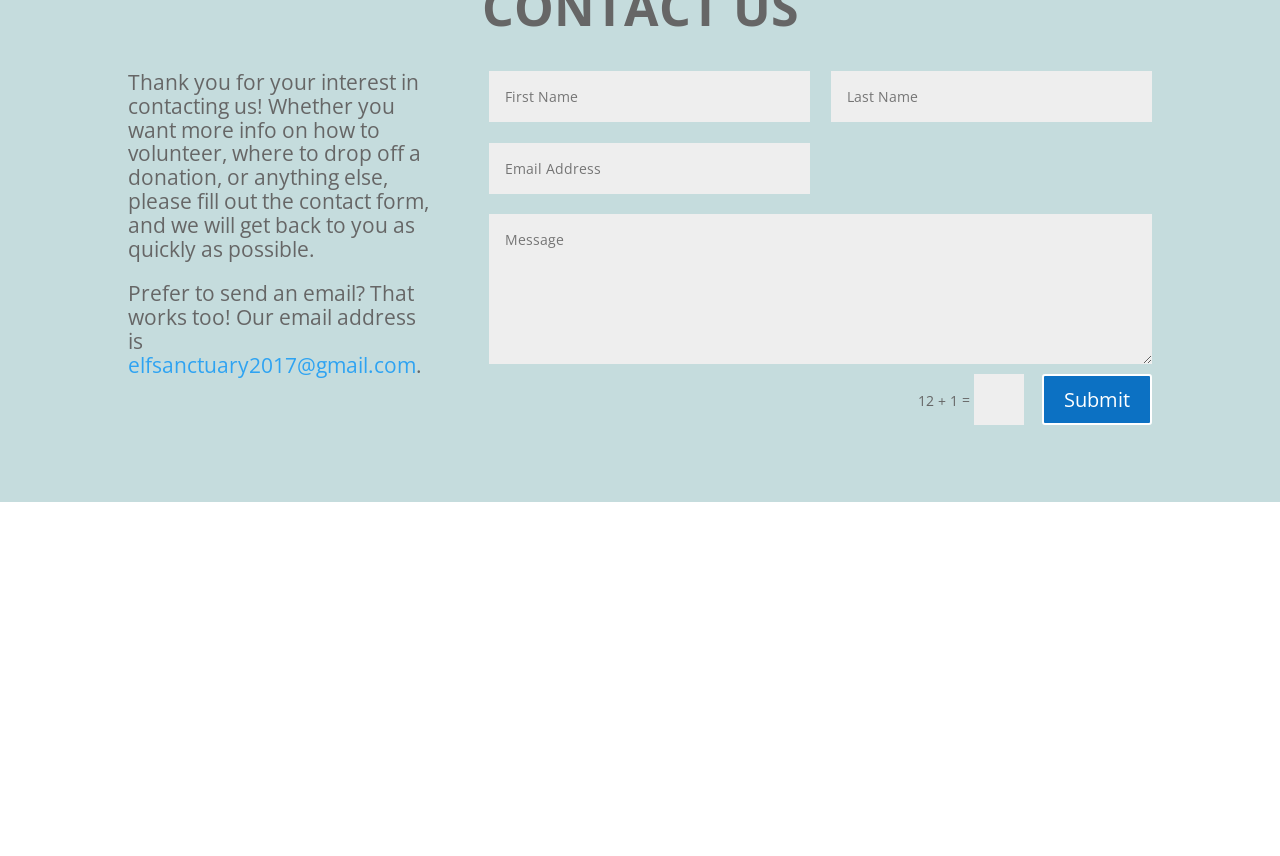What is the purpose of the contact form?
Look at the screenshot and give a one-word or phrase answer.

To get in touch with the organization